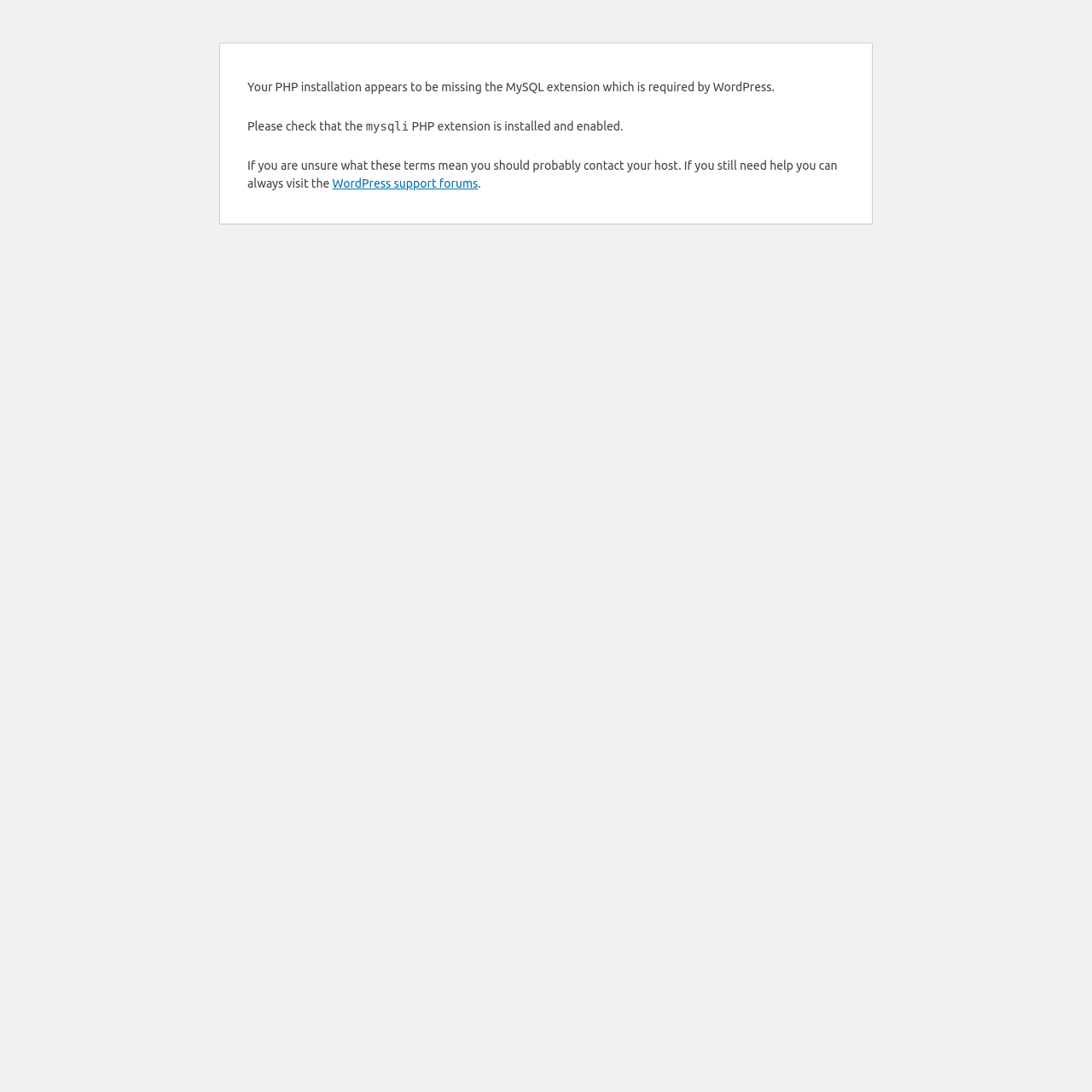Please provide the bounding box coordinates in the format (top-left x, top-left y, bottom-right x, bottom-right y). Remember, all values are floating point numbers between 0 and 1. What is the bounding box coordinate of the region described as: WordPress support forums

[0.304, 0.162, 0.438, 0.174]